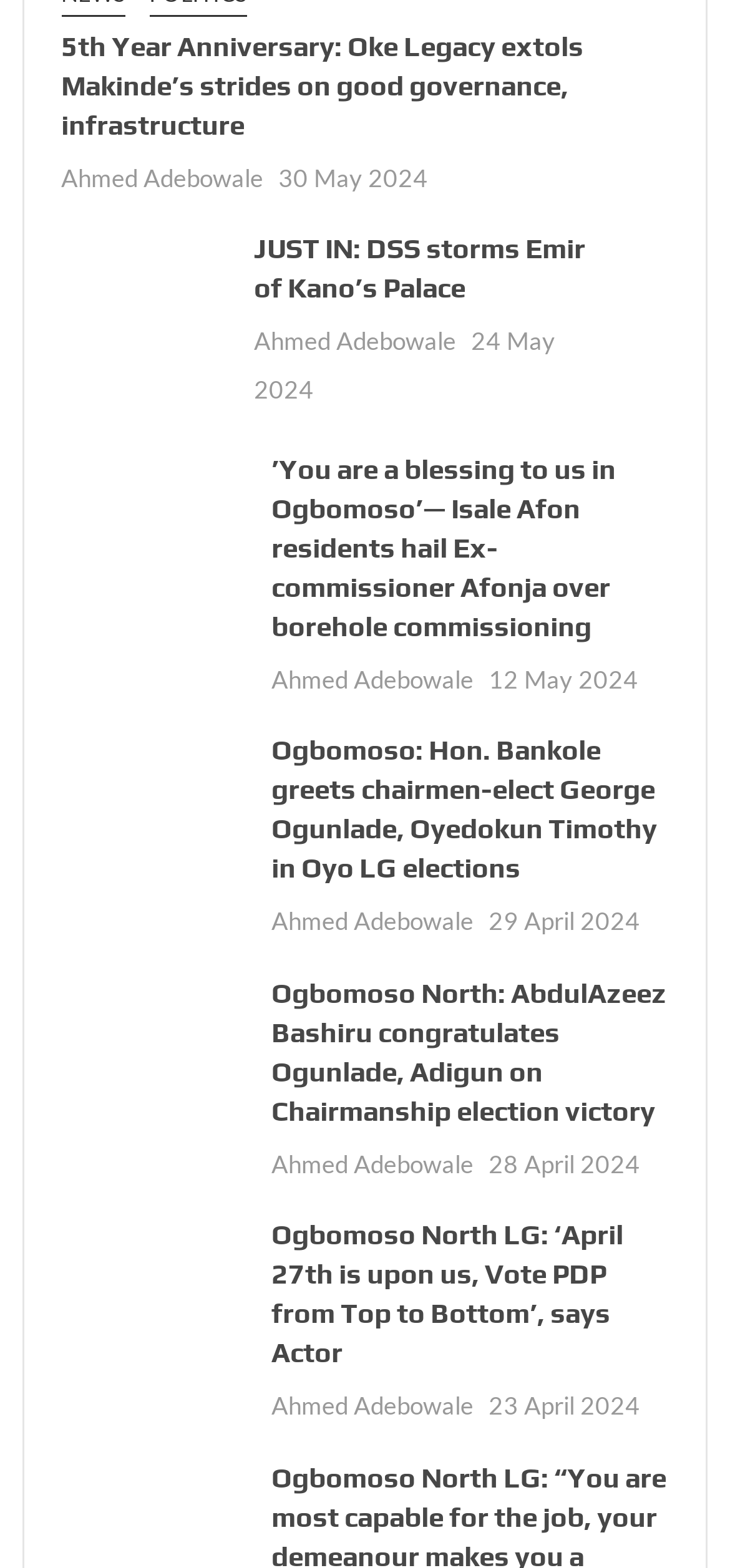Please identify the bounding box coordinates of the clickable region that I should interact with to perform the following instruction: "View College Transport FAQ". The coordinates should be expressed as four float numbers between 0 and 1, i.e., [left, top, right, bottom].

None